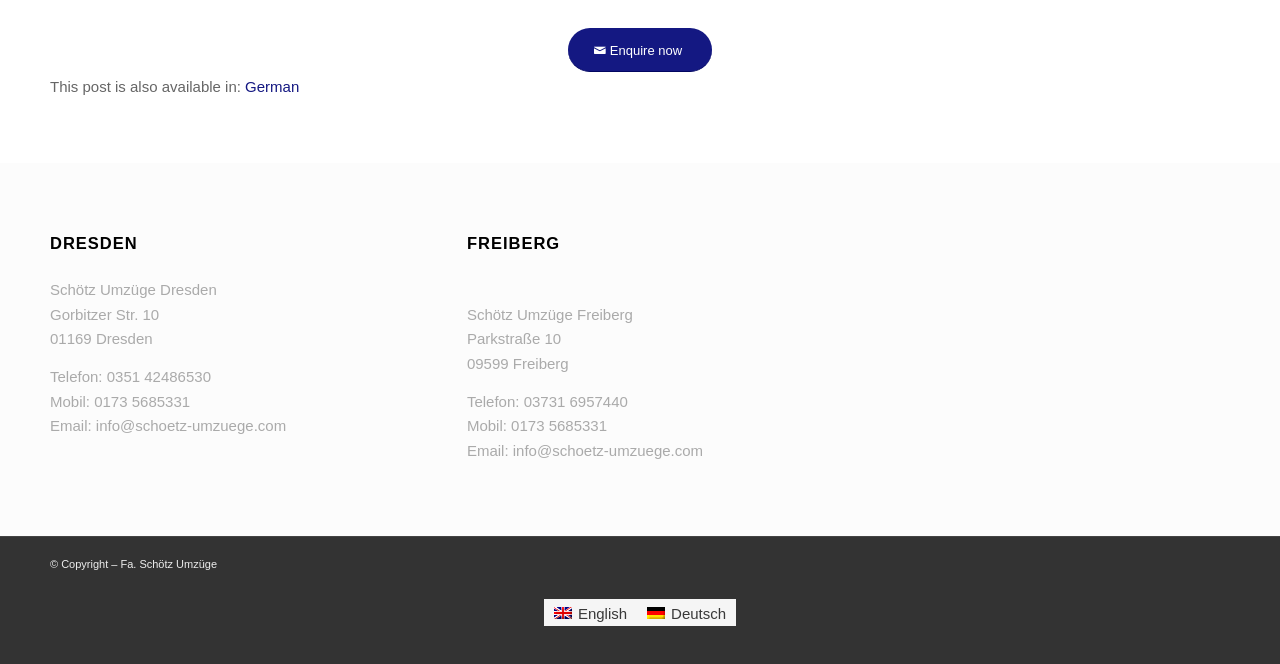What language options are available on this webpage?
Answer the question with a thorough and detailed explanation.

I found the language options by looking at the links at the bottom of the webpage, which provide options to switch to 'en English' and 'de Deutsch'.